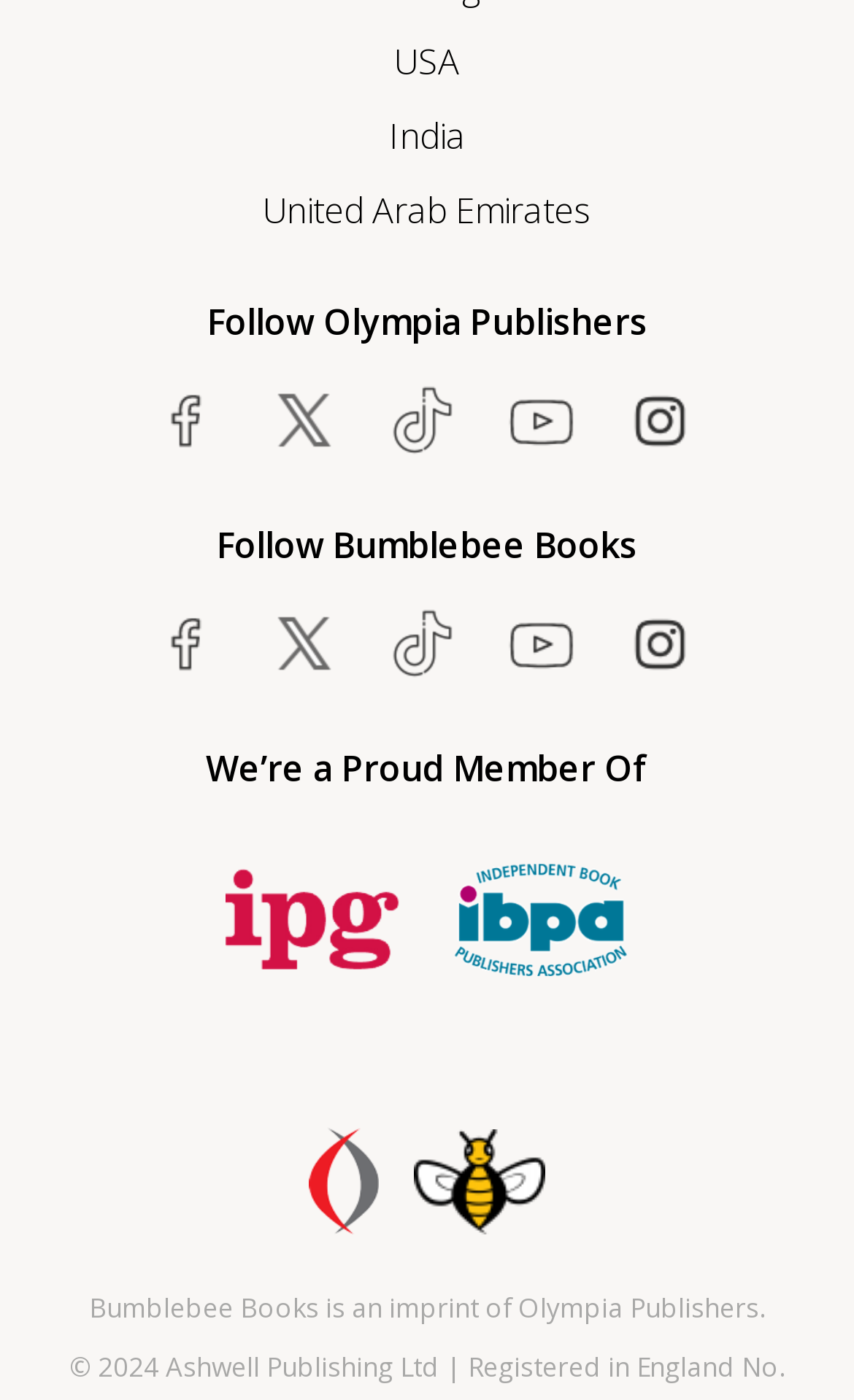Find and indicate the bounding box coordinates of the region you should select to follow the given instruction: "View the image of the member logo".

[0.264, 0.62, 0.469, 0.697]